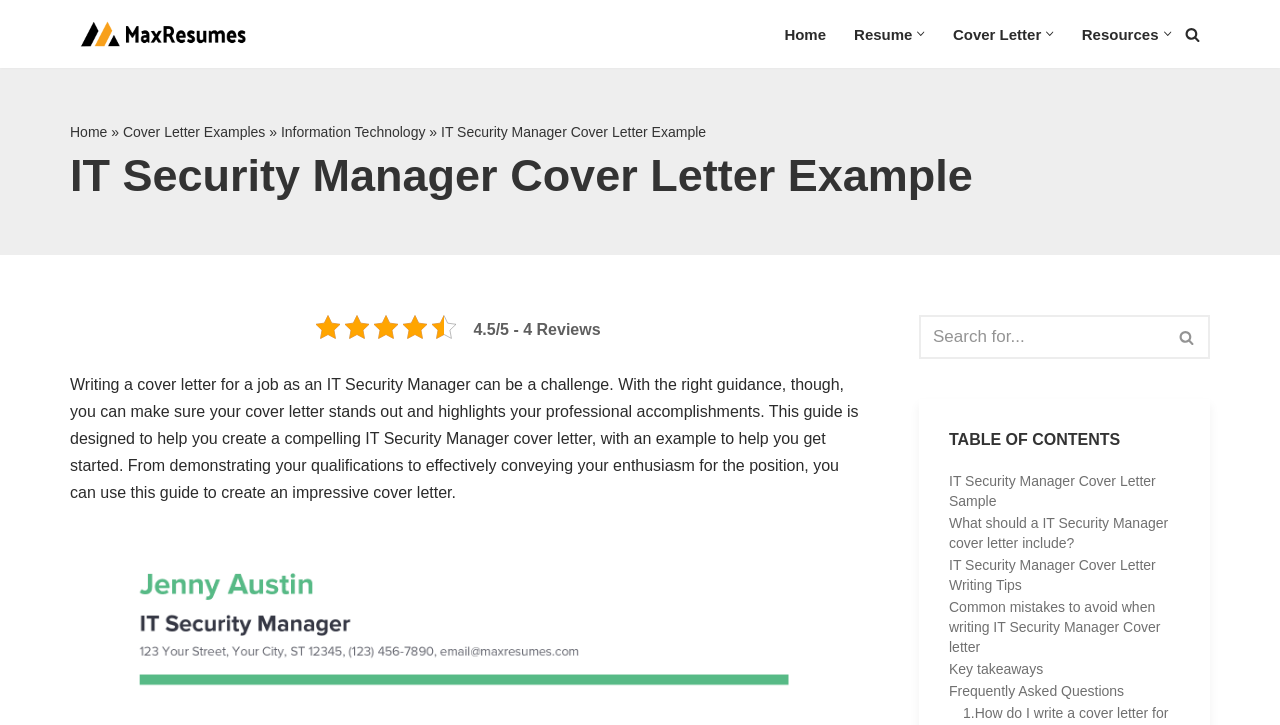Specify the bounding box coordinates for the region that must be clicked to perform the given instruction: "View the 'IT Security Manager Cover Letter Sample'".

[0.741, 0.65, 0.922, 0.705]